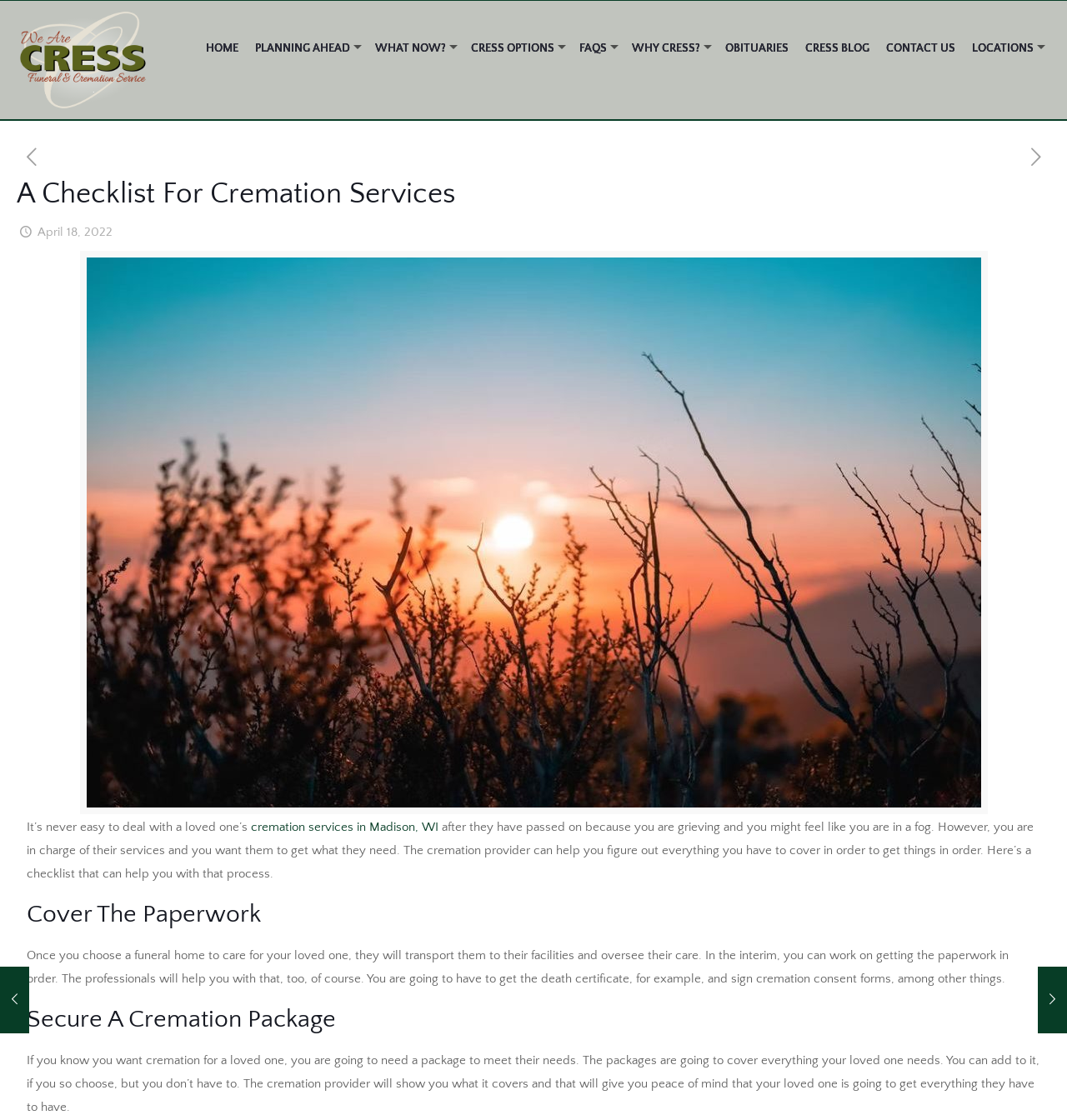Using the provided element description, identify the bounding box coordinates as (top-left x, top-left y, bottom-right x, bottom-right y). Ensure all values are between 0 and 1. Description: cremation services in Madison, WI

[0.235, 0.732, 0.411, 0.745]